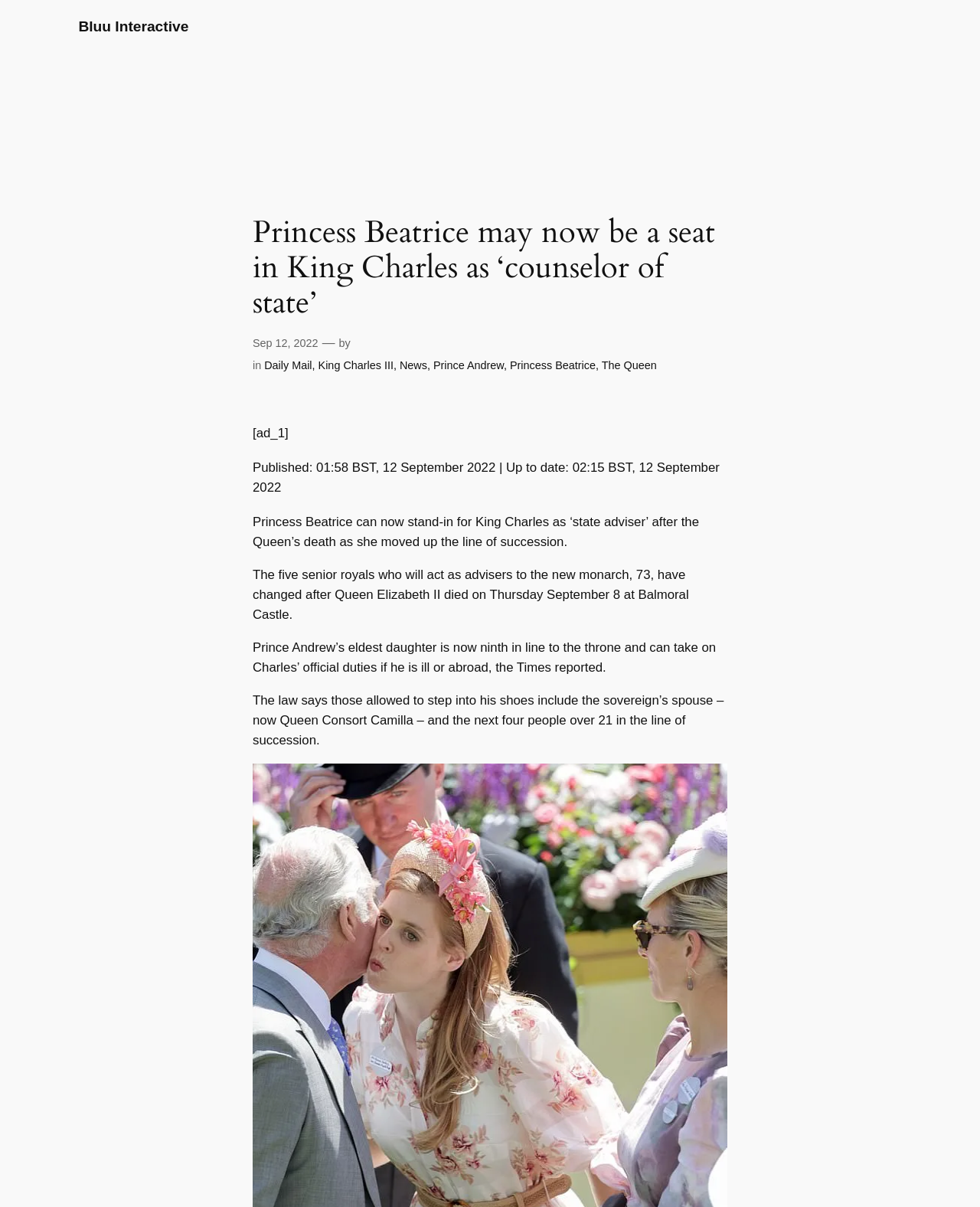Given the webpage screenshot and the description, determine the bounding box coordinates (top-left x, top-left y, bottom-right x, bottom-right y) that define the location of the UI element matching this description: Sep 12, 2022

[0.258, 0.279, 0.325, 0.289]